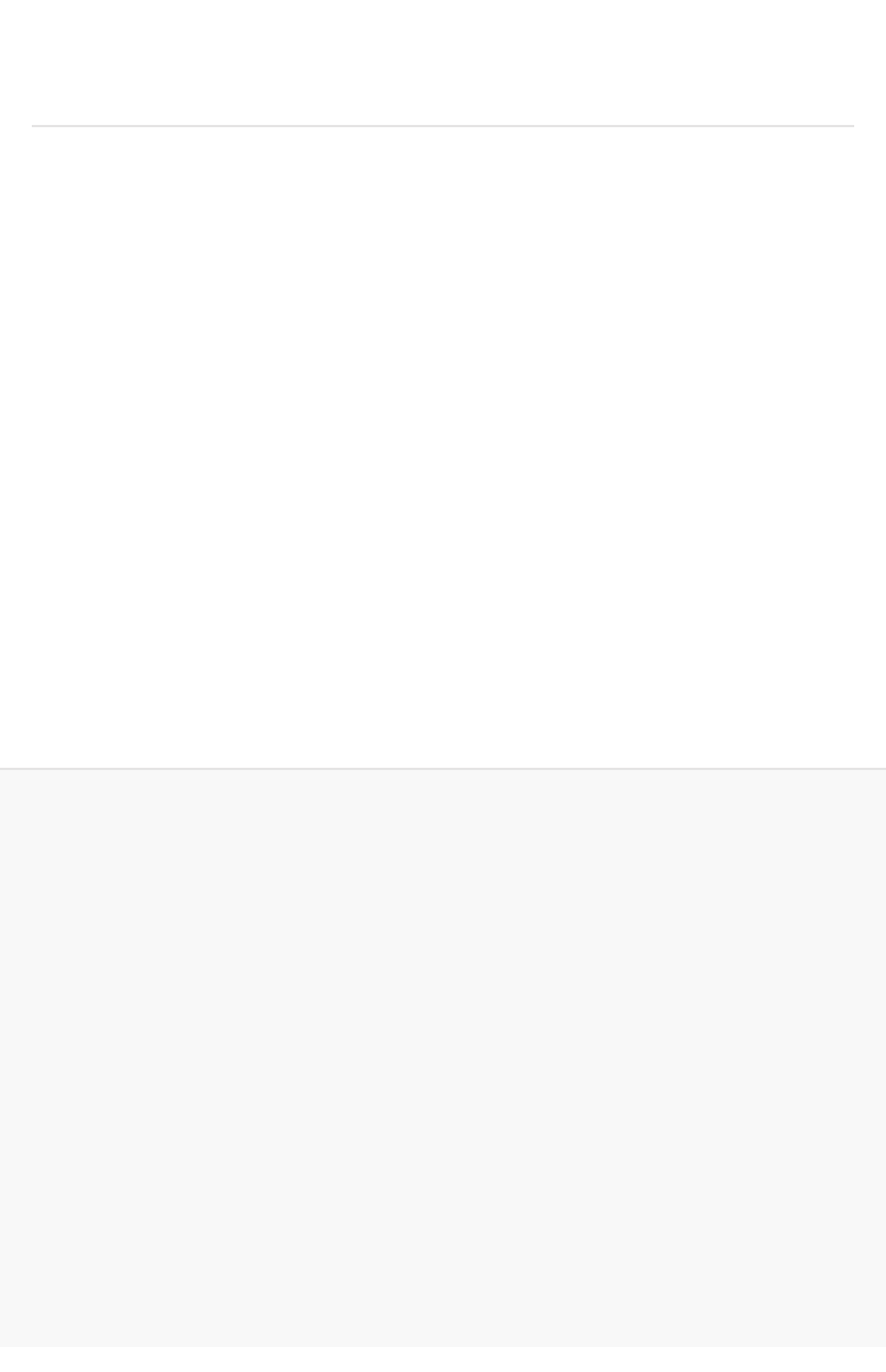Respond with a single word or phrase to the following question:
What is the copyright year mentioned at the bottom?

2024